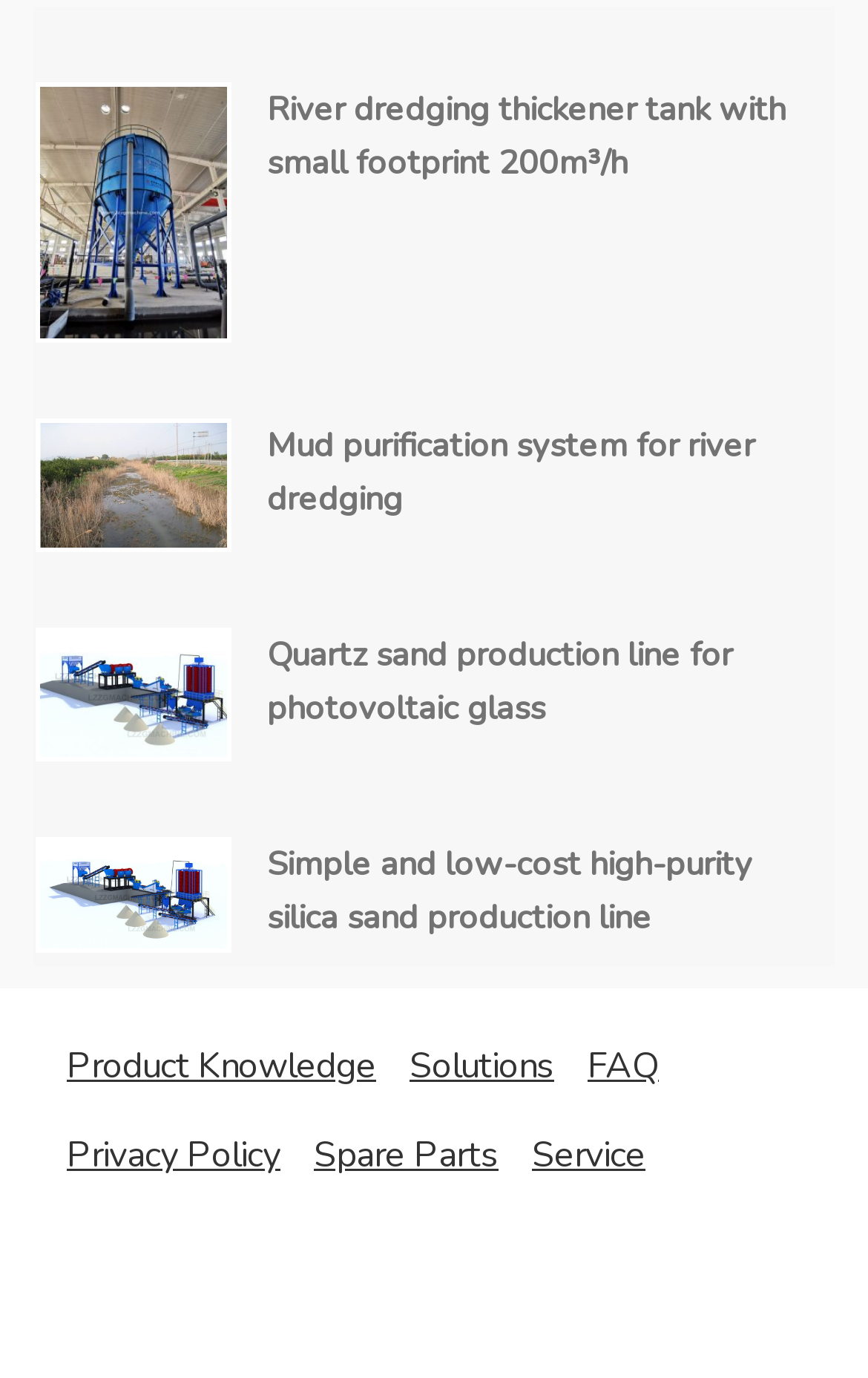Please identify the coordinates of the bounding box that should be clicked to fulfill this instruction: "view the article with the comment by A WordPress Commenter".

None